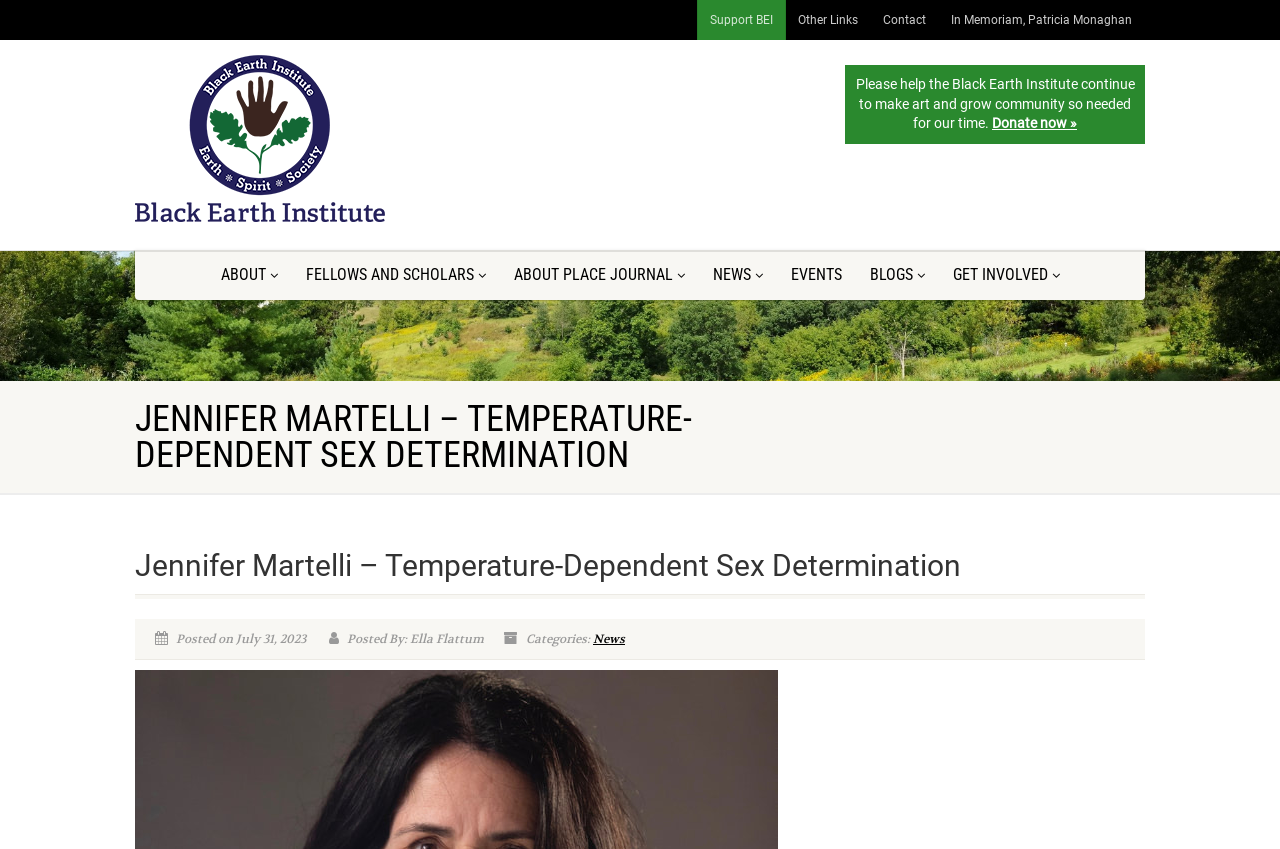Please pinpoint the bounding box coordinates for the region I should click to adhere to this instruction: "View the latest news".

[0.546, 0.294, 0.607, 0.353]